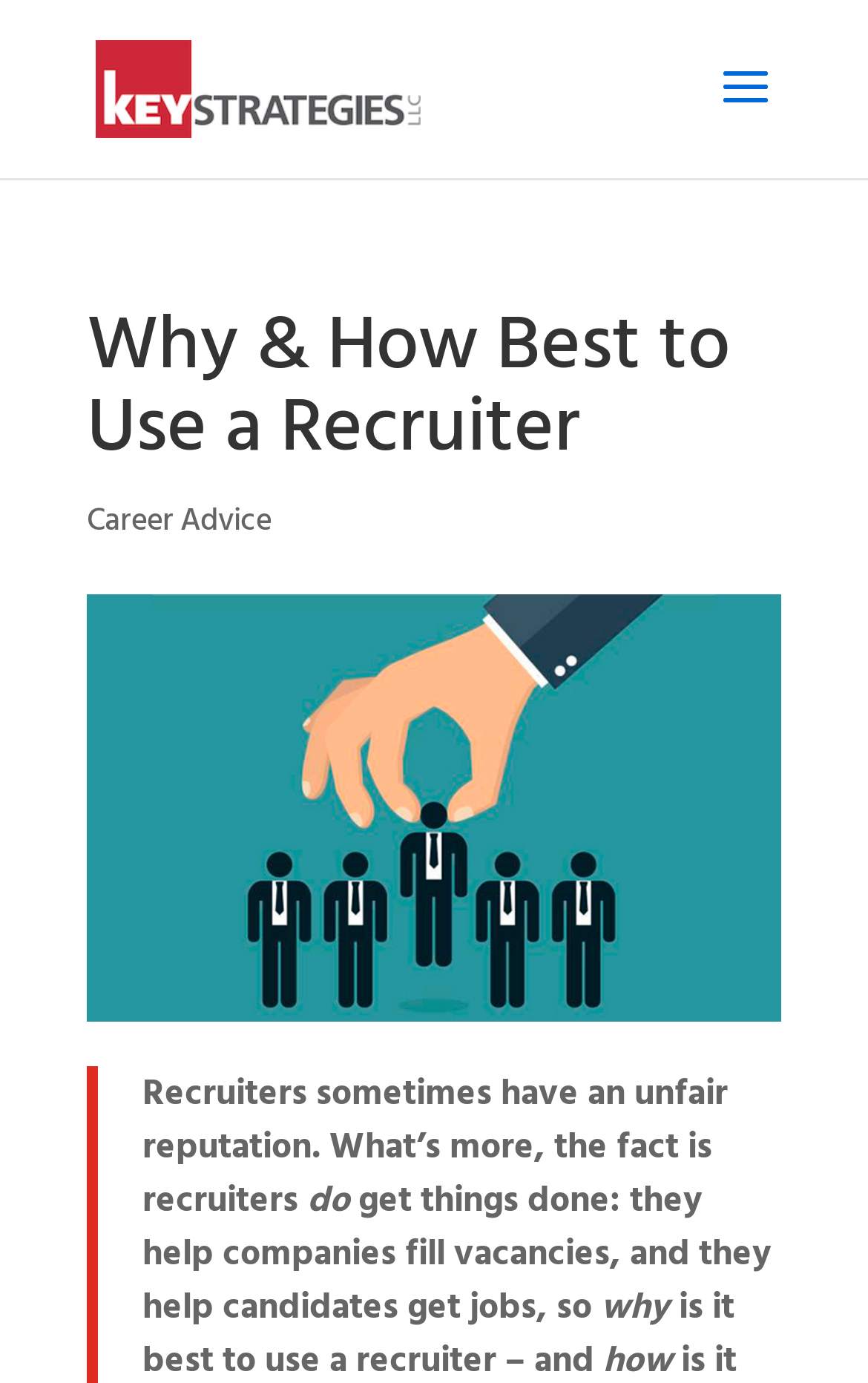Answer the question with a brief word or phrase:
What is the purpose of the 'Key Strategies' link?

To provide career advice